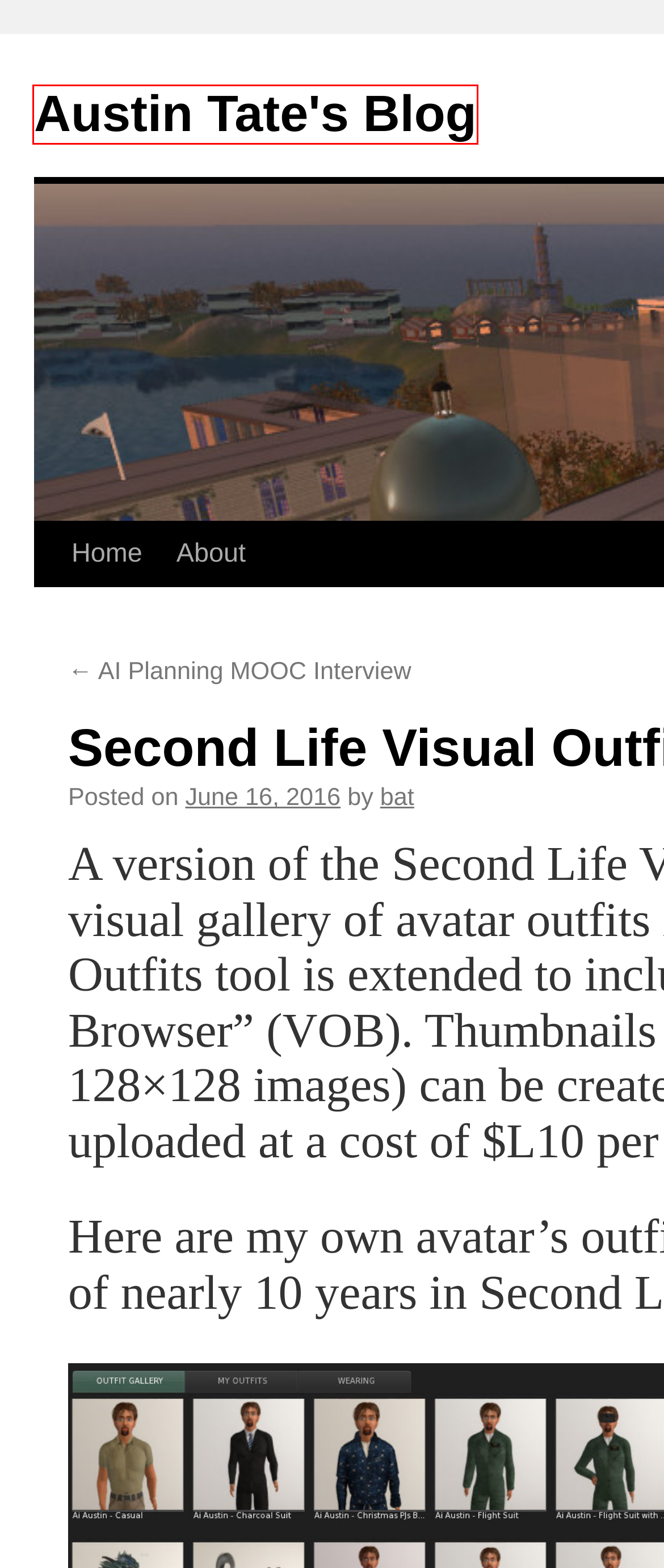View the screenshot of the webpage containing a red bounding box around a UI element. Select the most fitting webpage description for the new page shown after the element in the red bounding box is clicked. Here are the candidates:
A. bat | Austin Tate's Blog
B. Austin Tate's Blog | Individual Blog Entries – CC-BY-NC
C. January | 2010 | Austin Tate's Blog
D. About | Austin Tate's Blog
E. August | 2009 | Austin Tate's Blog
F. AI Planning MOOC Interview | Austin Tate's Blog
G. HiFi | Austin Tate's Blog
H. December | 2018 | Austin Tate's Blog

B